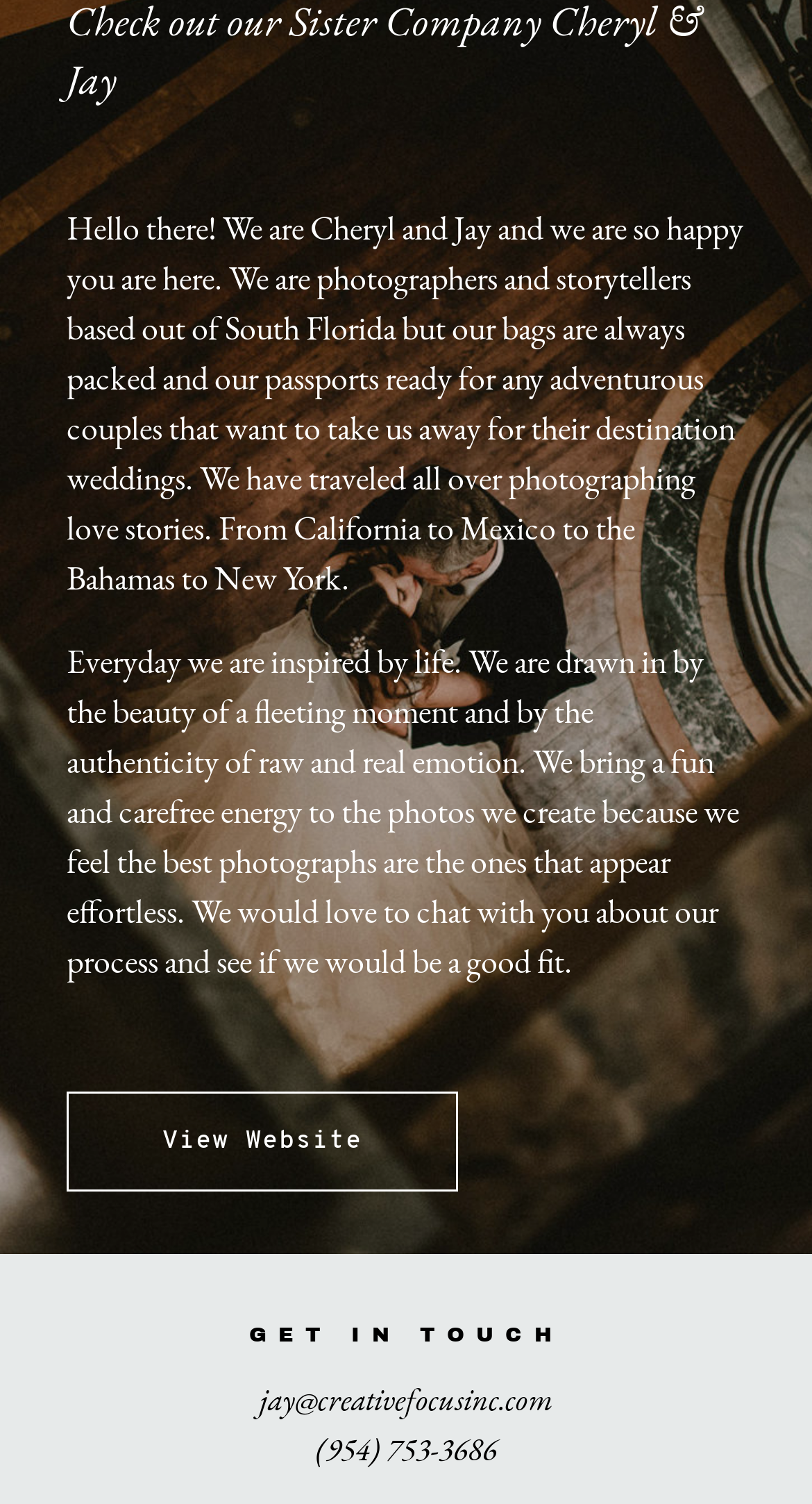Identify the bounding box for the UI element described as: "@fiberglassinsulation". The coordinates should be four float numbers between 0 and 1, i.e., [left, top, right, bottom].

None